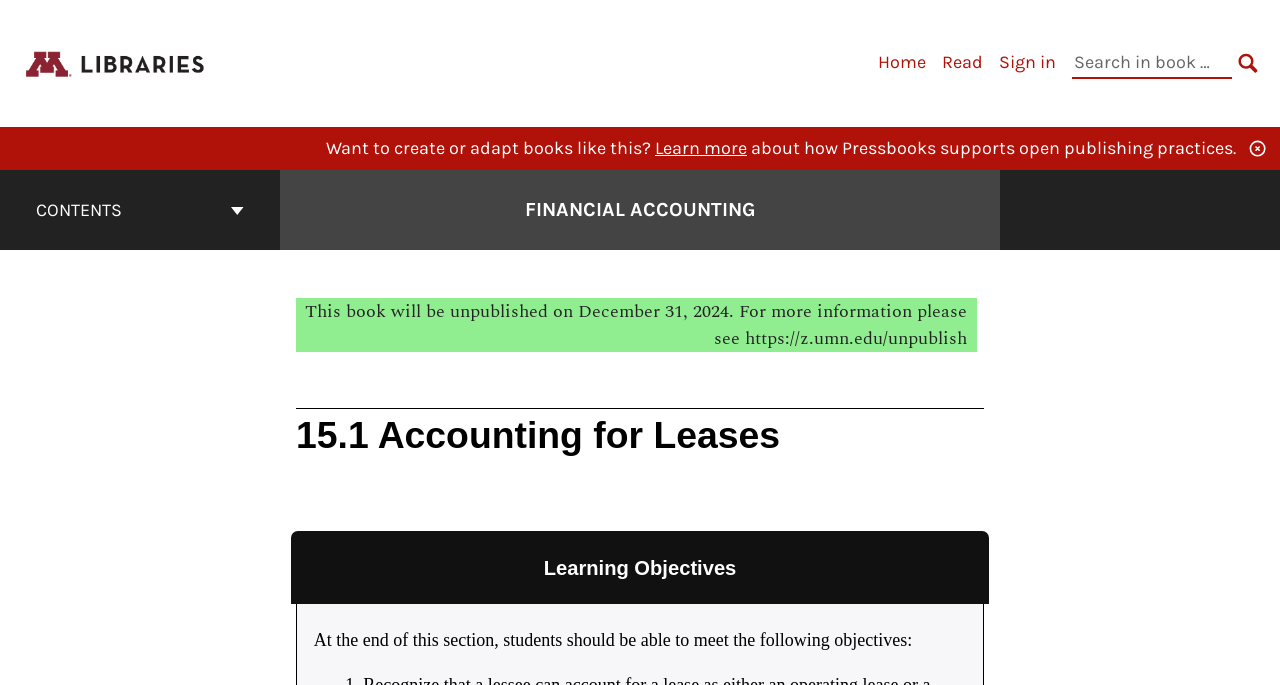Provide the bounding box coordinates of the HTML element described by the text: "aria-label="M Libraries Publishing"". The coordinates should be in the format [left, top, right, bottom] with values between 0 and 1.

[0.012, 0.076, 0.169, 0.104]